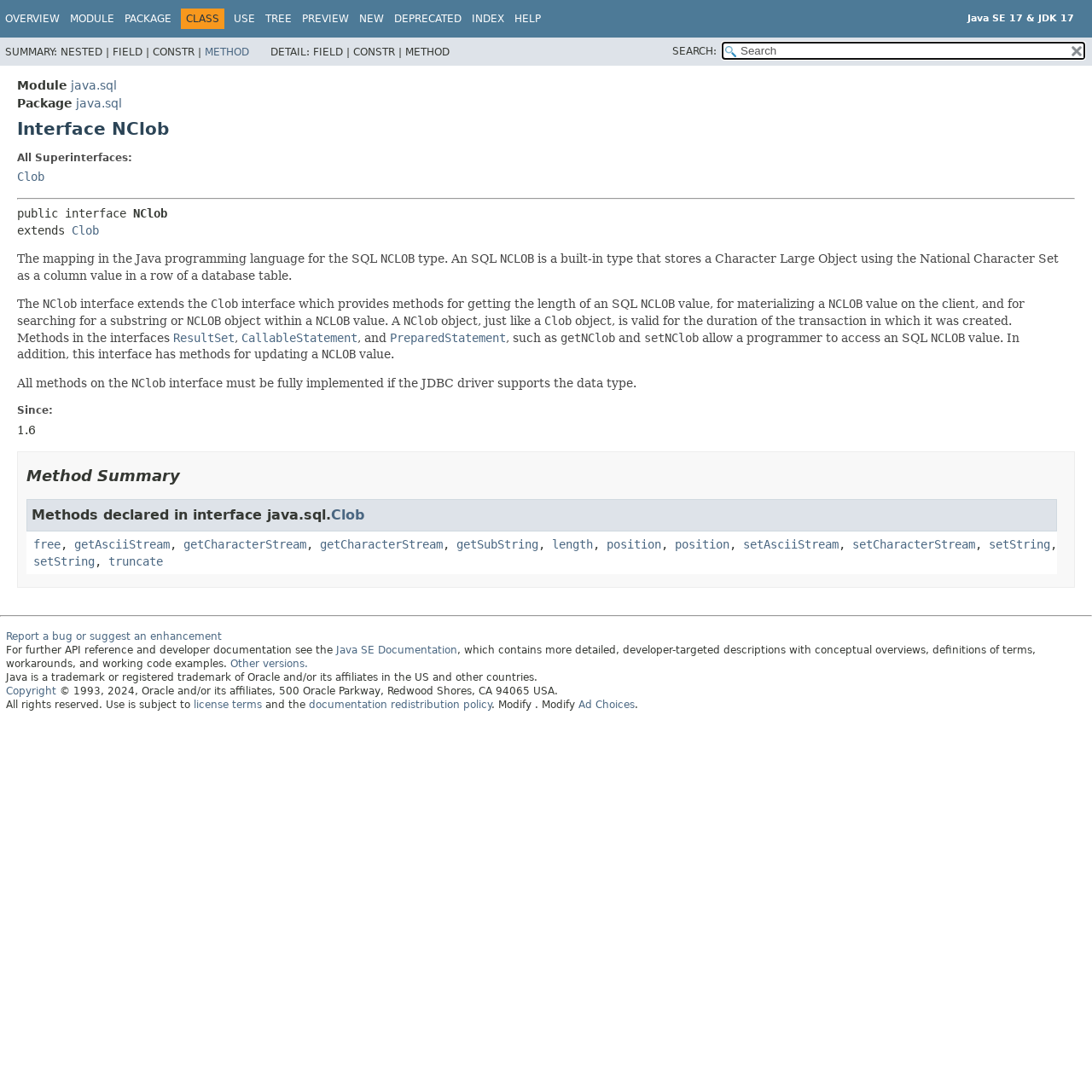What is the purpose of the NClob interface?
Based on the image, answer the question in a detailed manner.

The purpose of the NClob interface can be found in the description of the interface. It states that the NClob interface is 'The mapping in the Java programming language for the SQL NCLOB type. An SQL NCLOB is a built-in type that stores a Character Large Object using the National Character Set as a column value in a row of a database table.' This indicates that the purpose of the NClob interface is to store a Character Large Object.